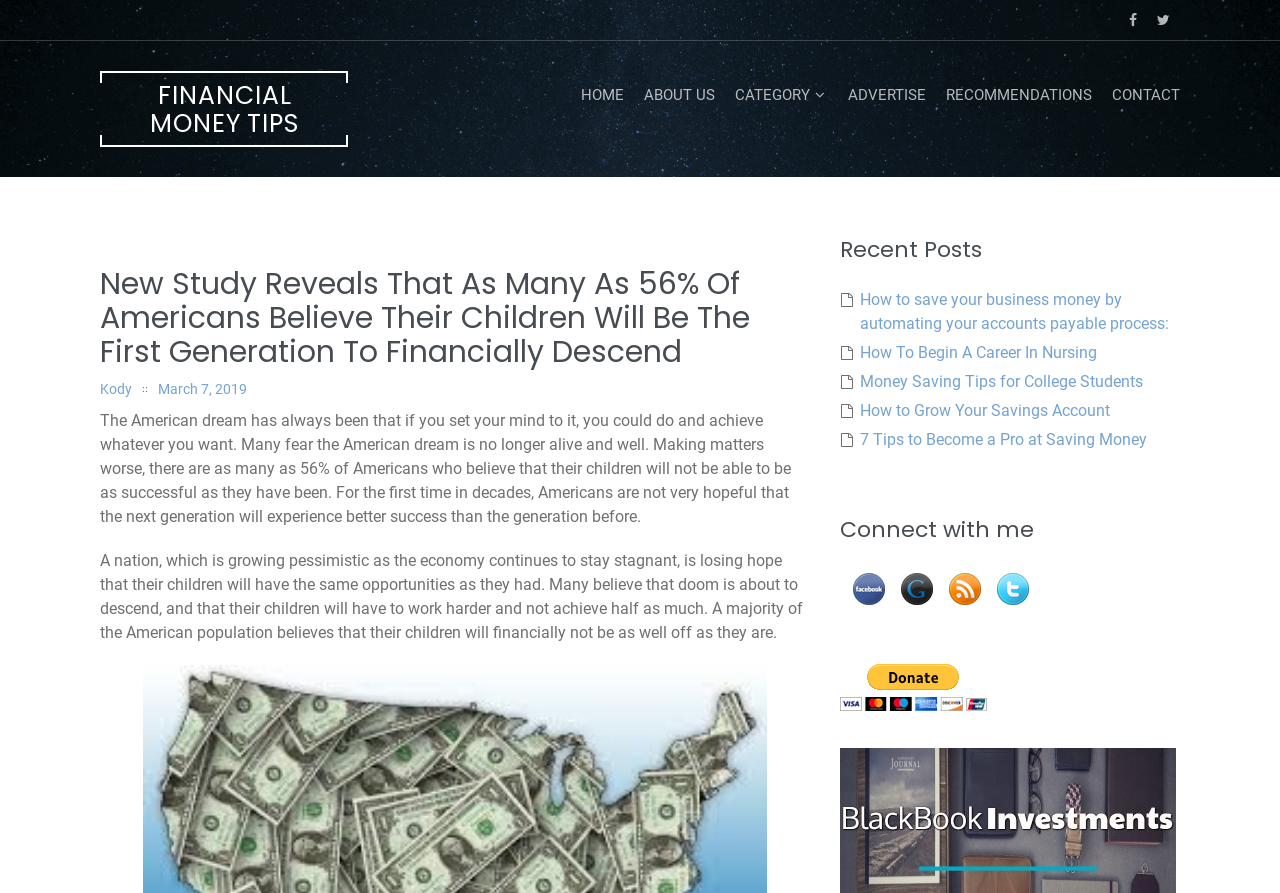Create a detailed description of the webpage's content and layout.

This webpage is about Financial Money Tips, with a prominent header at the top left corner. Below the header, there is a large image that spans the entire width of the page, with a figure and a header that contains the title "New Study Reveals That As Many As 56% Of Americans Believe Their Children Will Be The First Generation To Financially Descend". 

To the top right of the page, there are several links, including "HOME", "ABOUT US", "CATEGORY", "ADVERTISE", "RECOMMENDATIONS", and "CONTACT". Above these links, there are two icons, represented by "\uf09a" and "\uf099".

Below the image, there is a block of text that discusses the American dream and how many Americans fear that their children will not be able to achieve the same level of success as they have. This text is followed by another block of text that continues the discussion on the topic.

To the right of the text, there is a section labeled "Recent Posts" that contains five links to different articles, including "How to save your business money by automating your accounts payable process", "How To Begin A Career In Nursing", and "Money Saving Tips for College Students".

Below the "Recent Posts" section, there is another section labeled "Connect with me" that contains four links to the author's social media pages, including Facebook, Google, Rss, and Twitter. Each link is accompanied by a small image. There is also a PayPal button at the bottom right corner of the page.